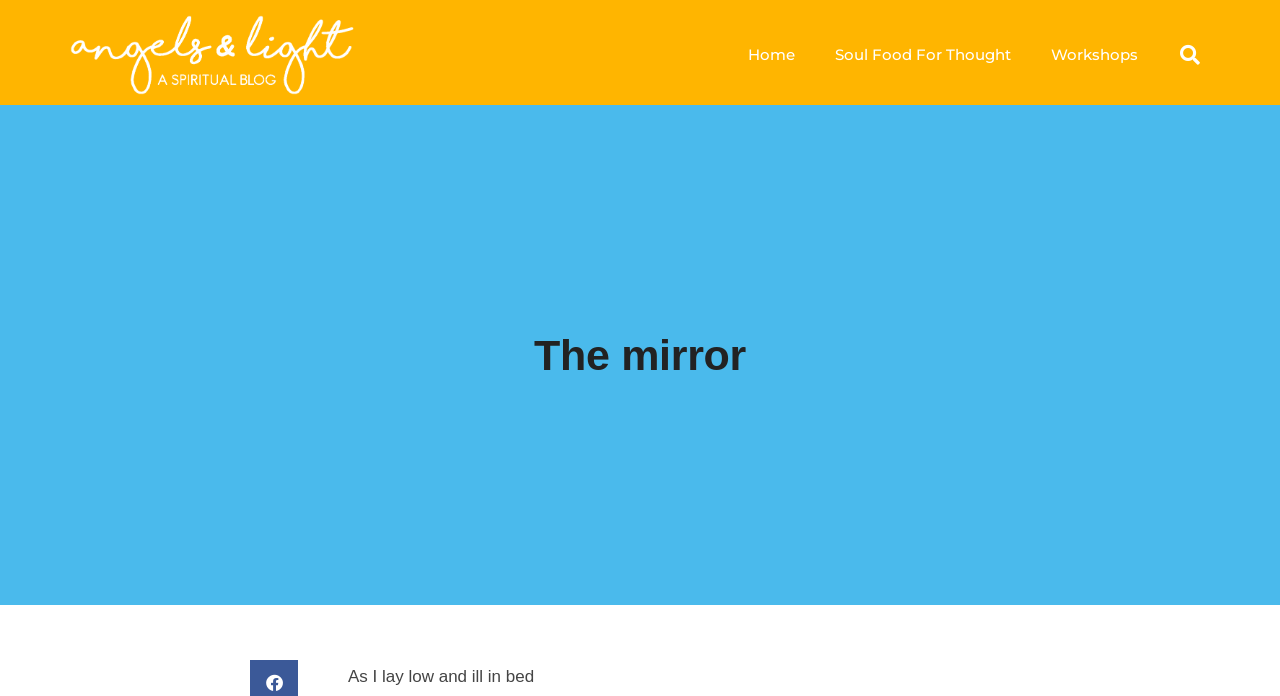Based on the image, please elaborate on the answer to the following question:
What is the first line of the article?

The first line of the article can be found by looking at the text below the main heading. The first line of the article says 'As I lay low and ill in bed', which suggests that the article is a personal reflection or story.